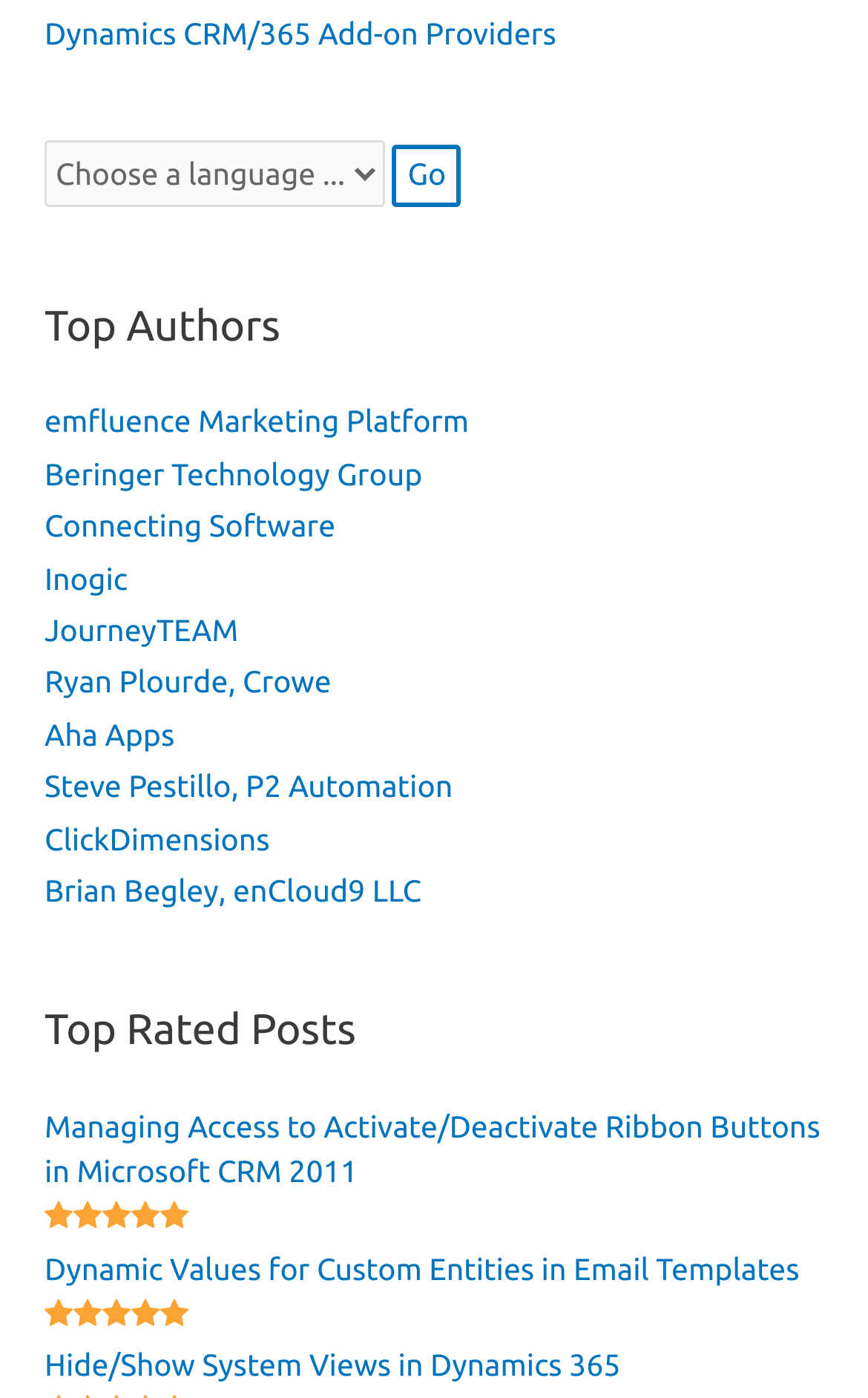Is the combobox expanded?
Answer the question in a detailed and comprehensive manner.

I checked the combobox element and found that its 'expanded' property is set to 'False', indicating that it is not expanded.